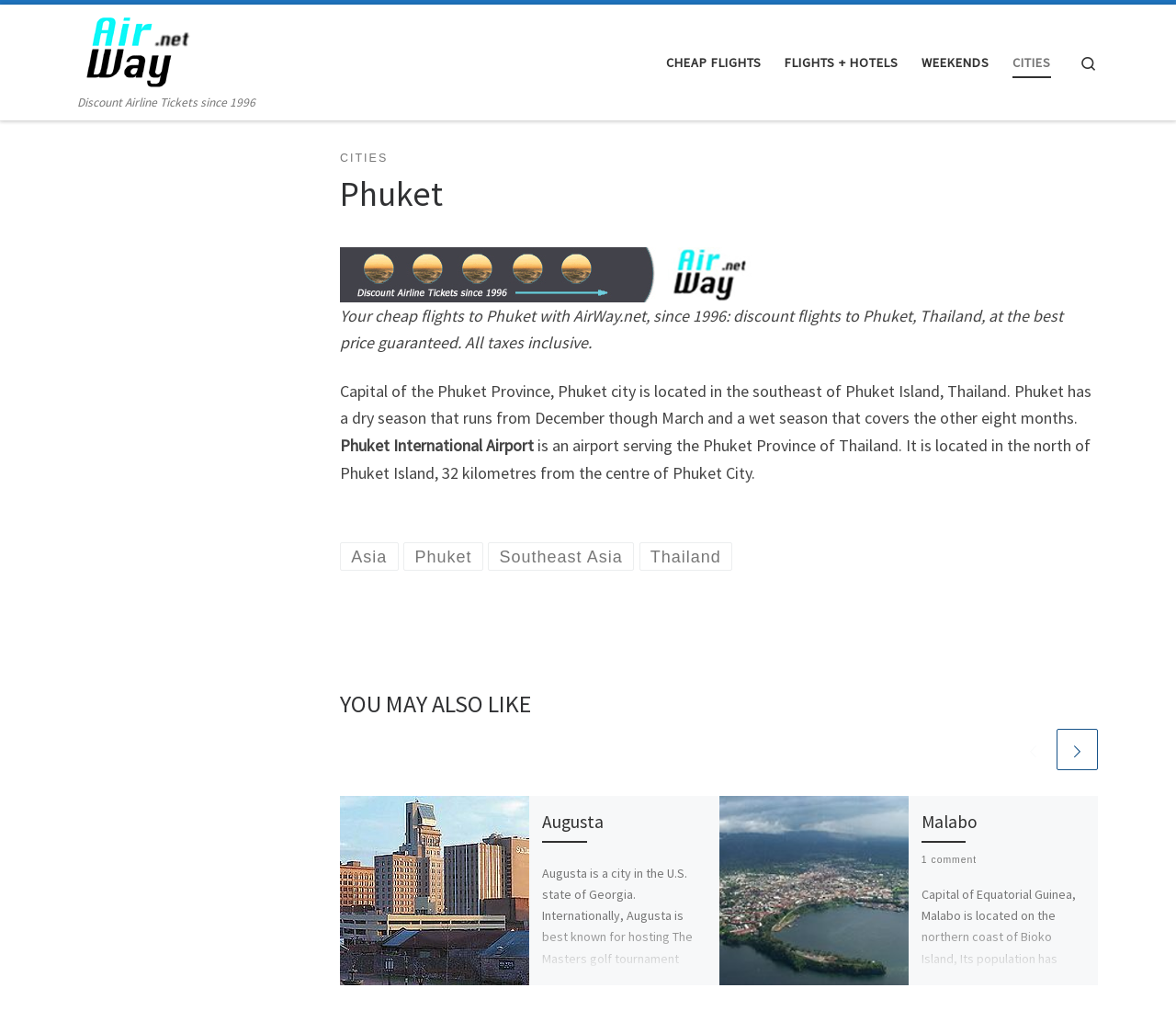Please determine the bounding box coordinates for the element with the description: "parent_node: CITIES".

[0.289, 0.258, 0.655, 0.276]